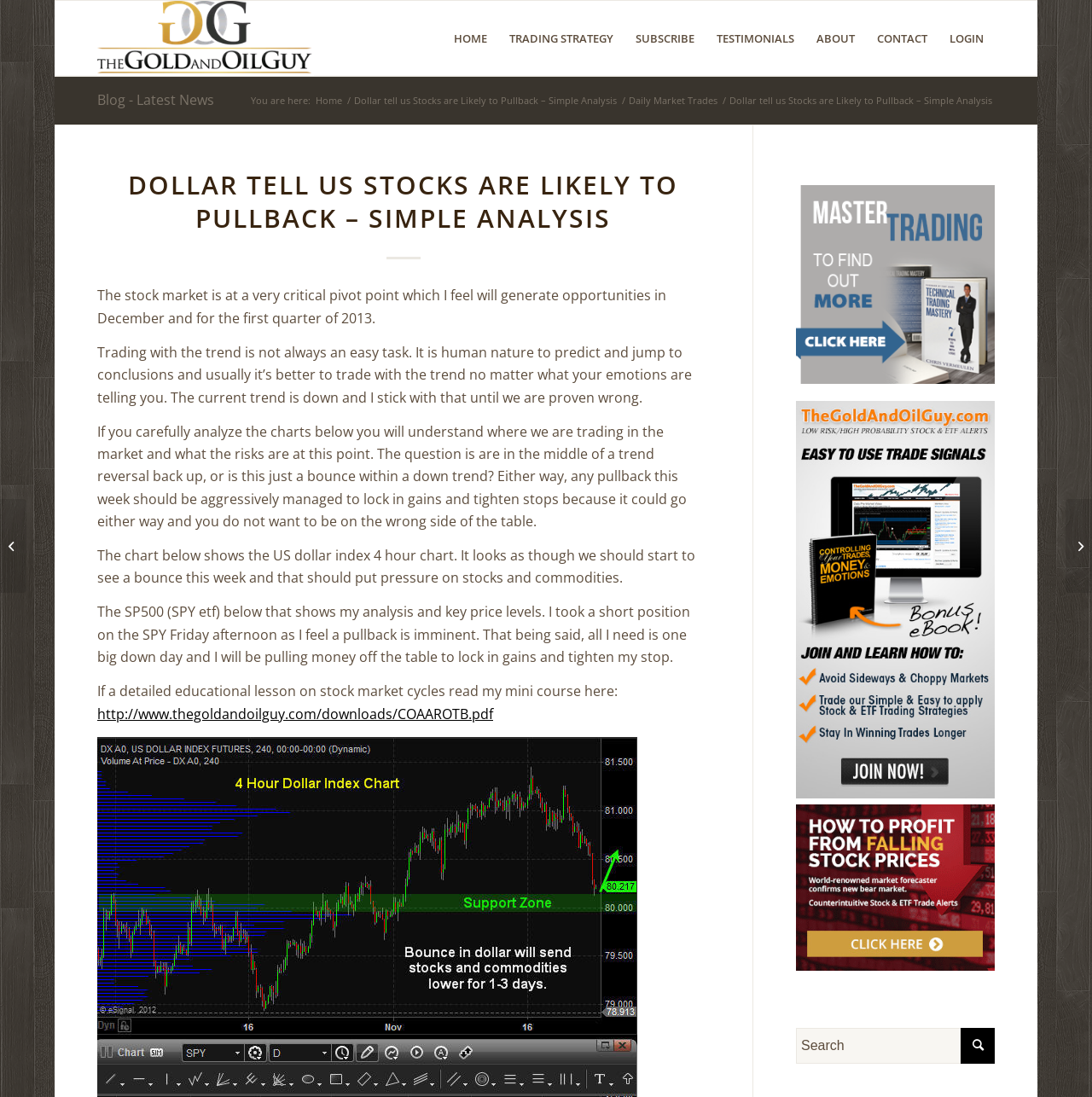Carefully observe the image and respond to the question with a detailed answer:
What is the name of the newsletter?

I found the answer by looking at the top navigation menu, where I saw a link with the text 'Gold & Silver Stocks Newsletter - Precious Metals'. This suggests that the newsletter is called 'Gold & Silver Stocks Newsletter'.